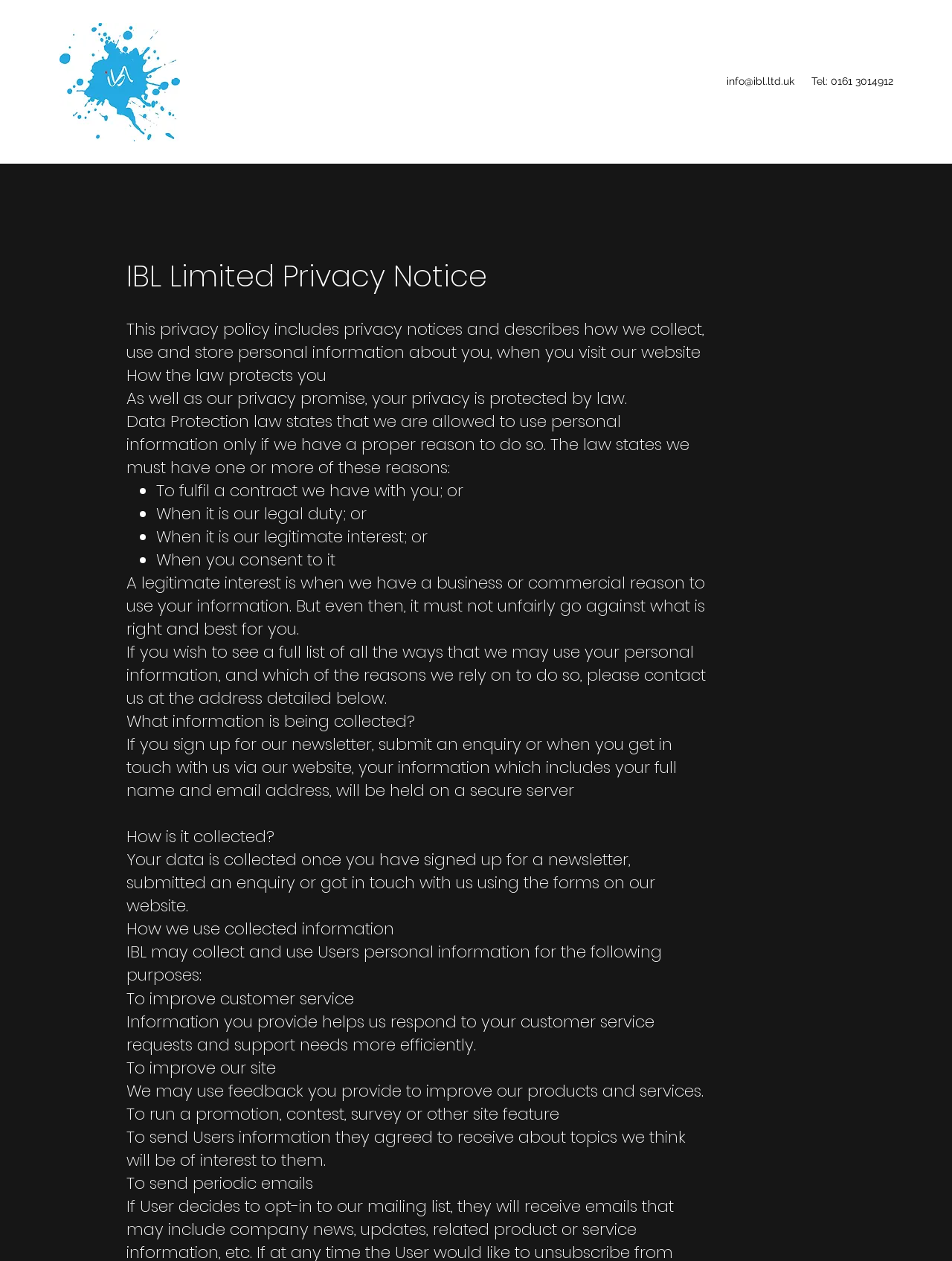Please respond to the question with a concise word or phrase:
What is the purpose of the privacy notice?

To inform users about data collection and use